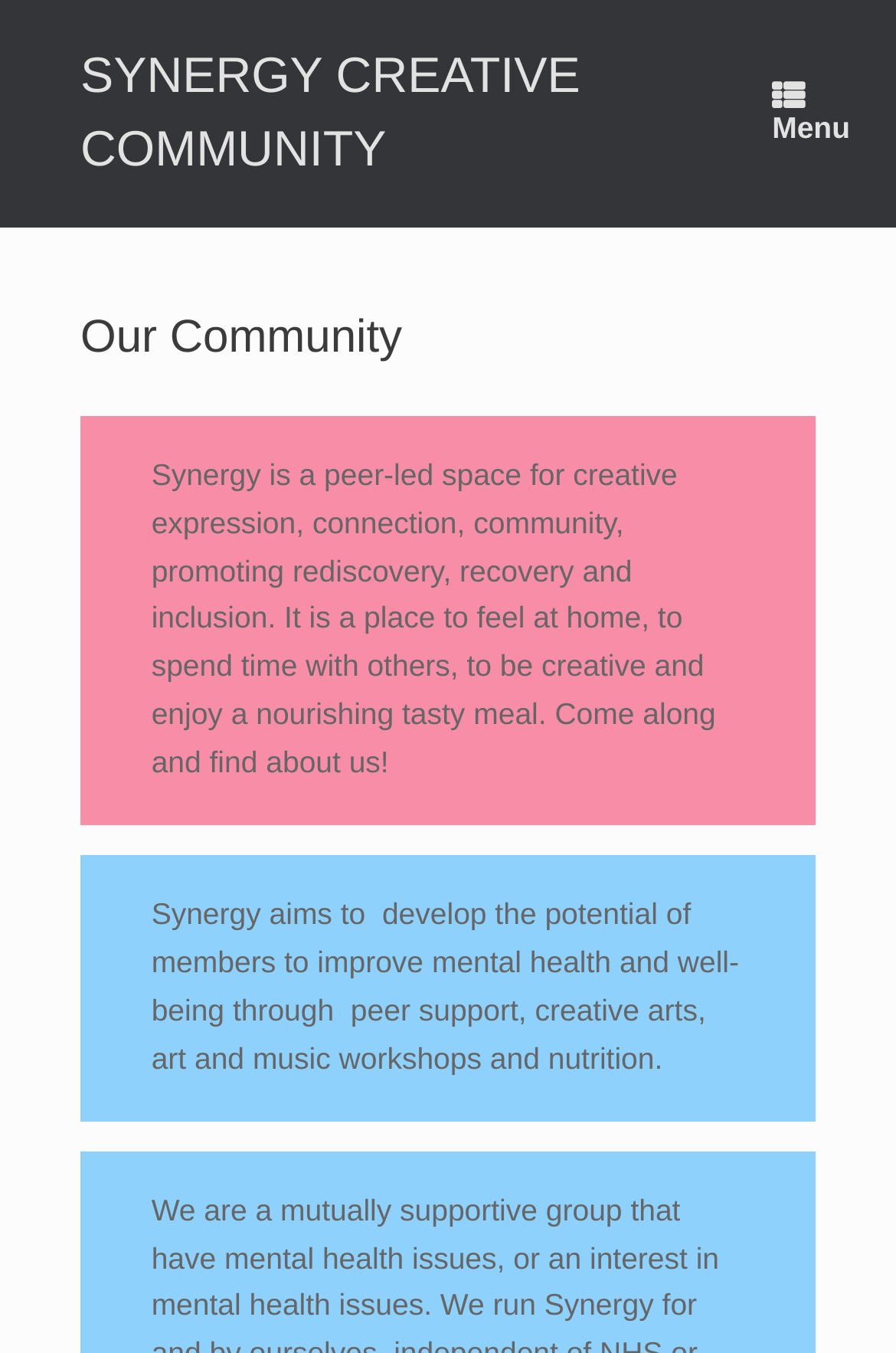Find the bounding box of the UI element described as follows: "Menu".

[0.81, 0.028, 1.0, 0.14]